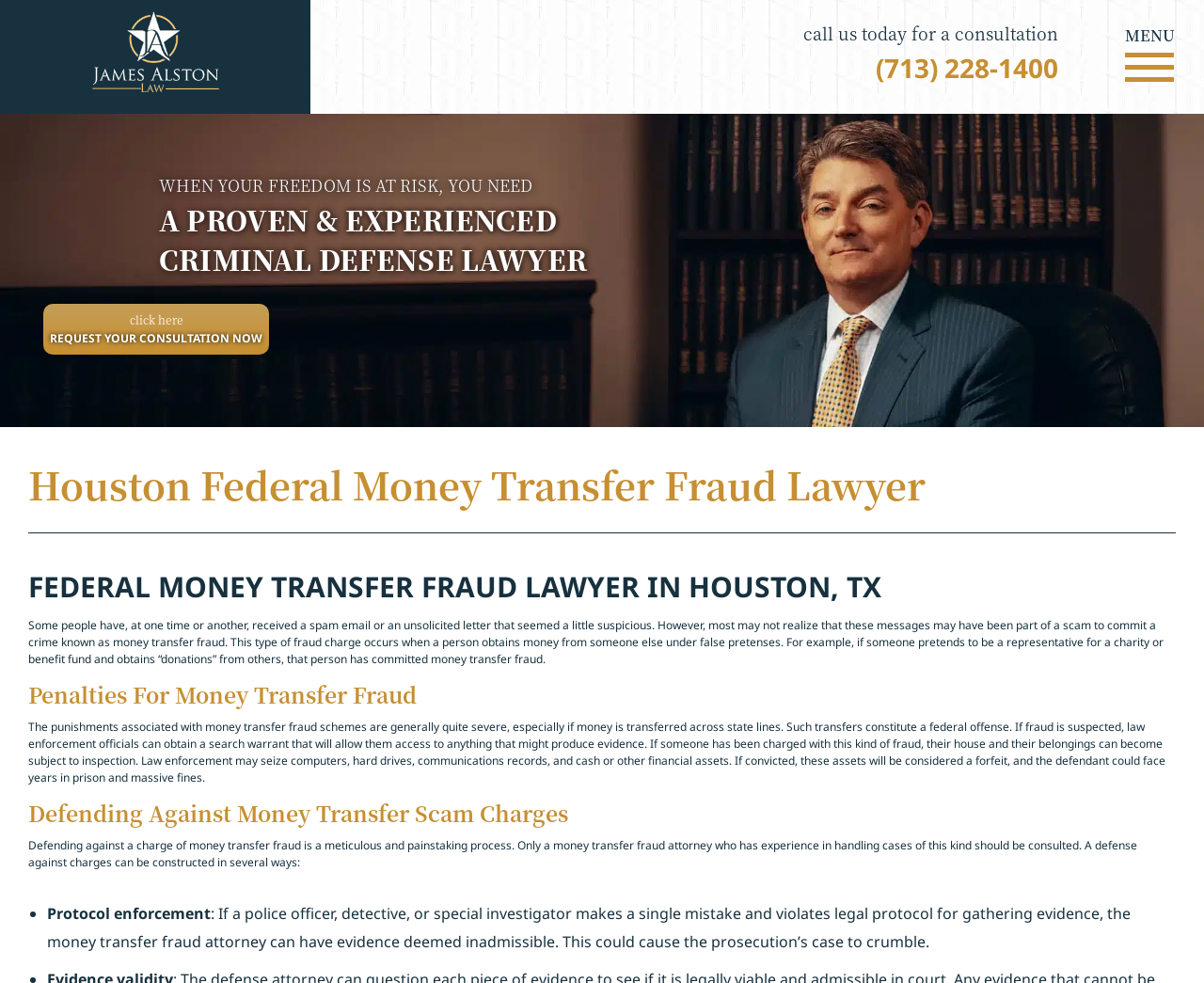Using floating point numbers between 0 and 1, provide the bounding box coordinates in the format (top-left x, top-left y, bottom-right x, bottom-right y). Locate the UI element described here: (713) 228-1400

[0.566, 0.05, 0.879, 0.088]